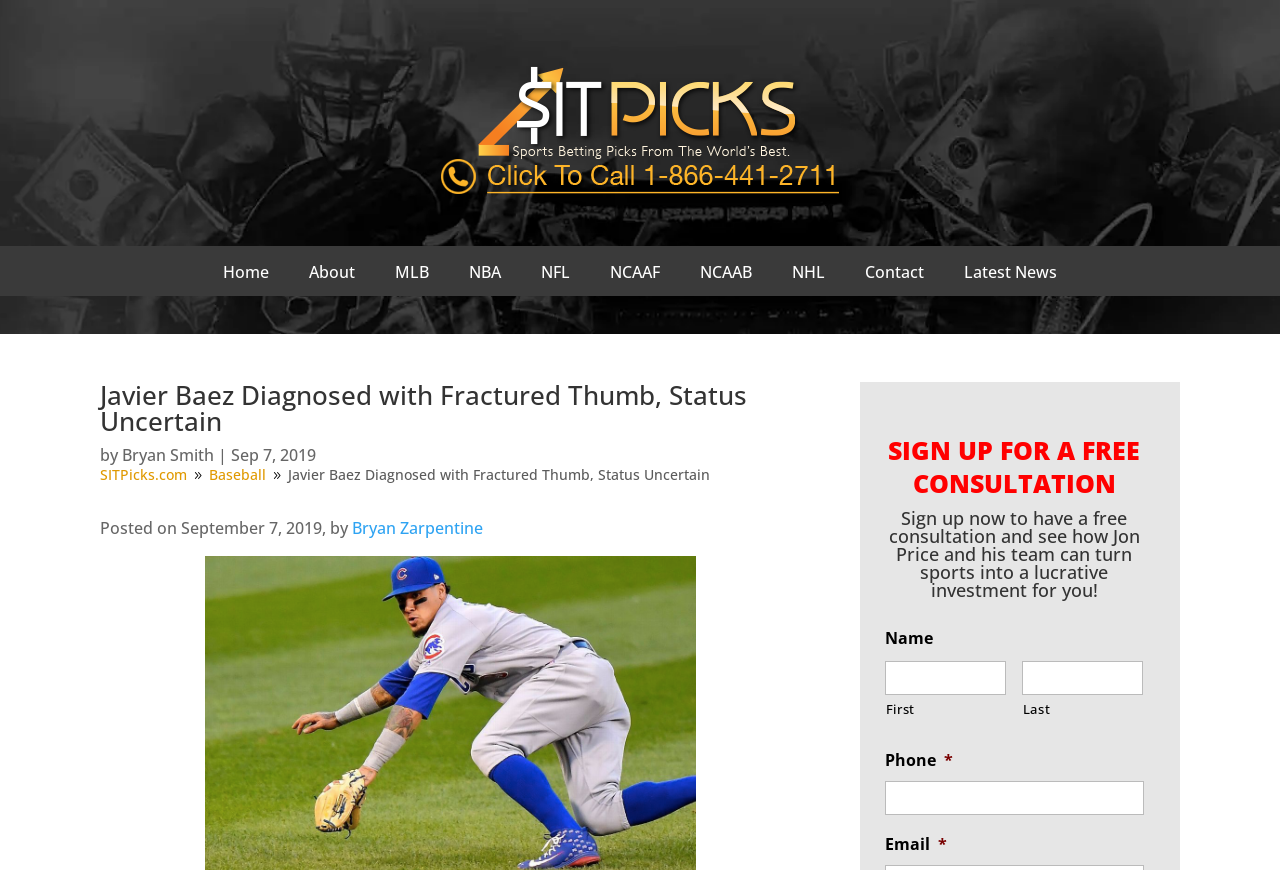Please answer the following question using a single word or phrase: What is the name of the sports player?

Javier Baez